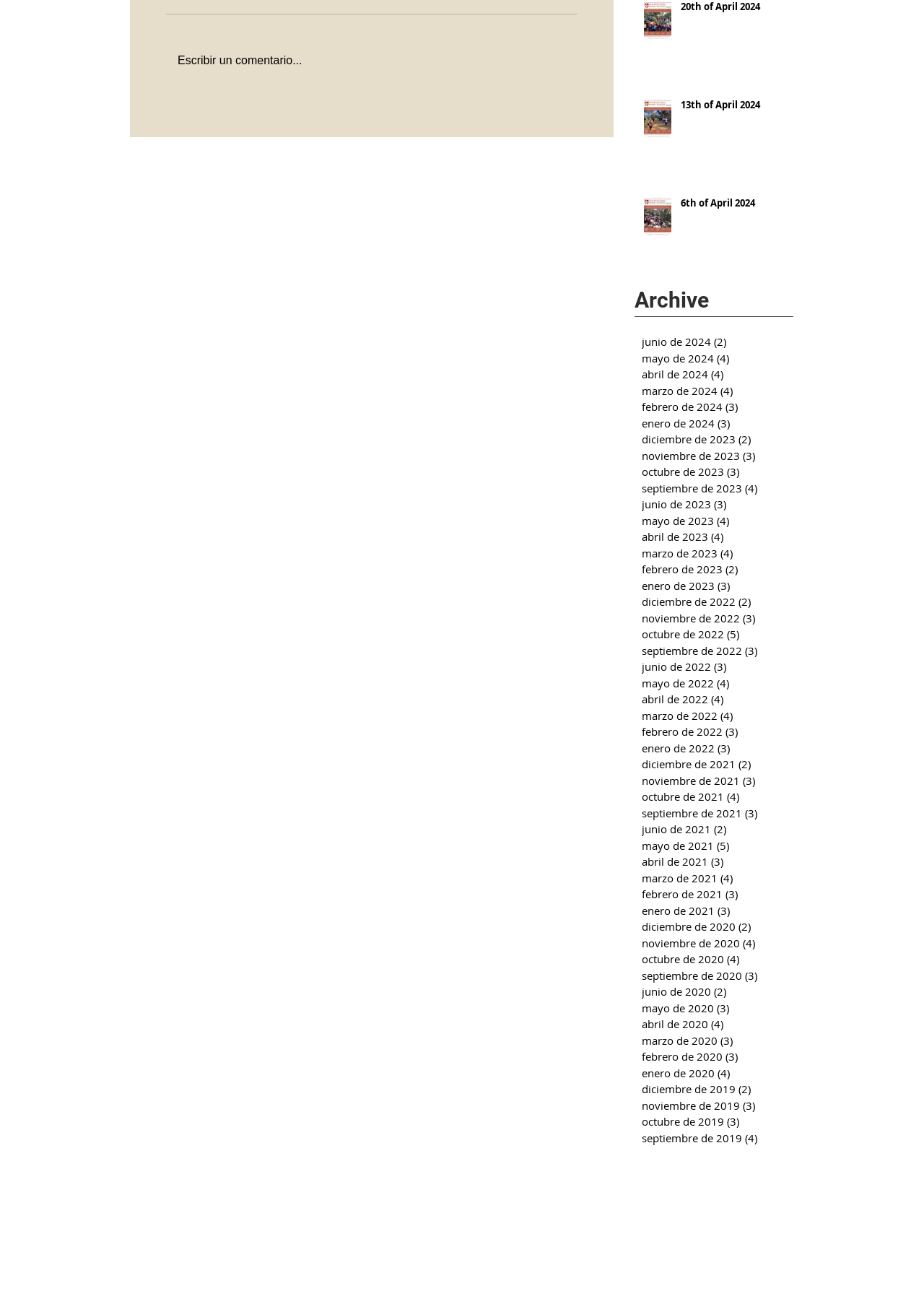Please specify the bounding box coordinates of the clickable section necessary to execute the following command: "Choose your country or region".

None